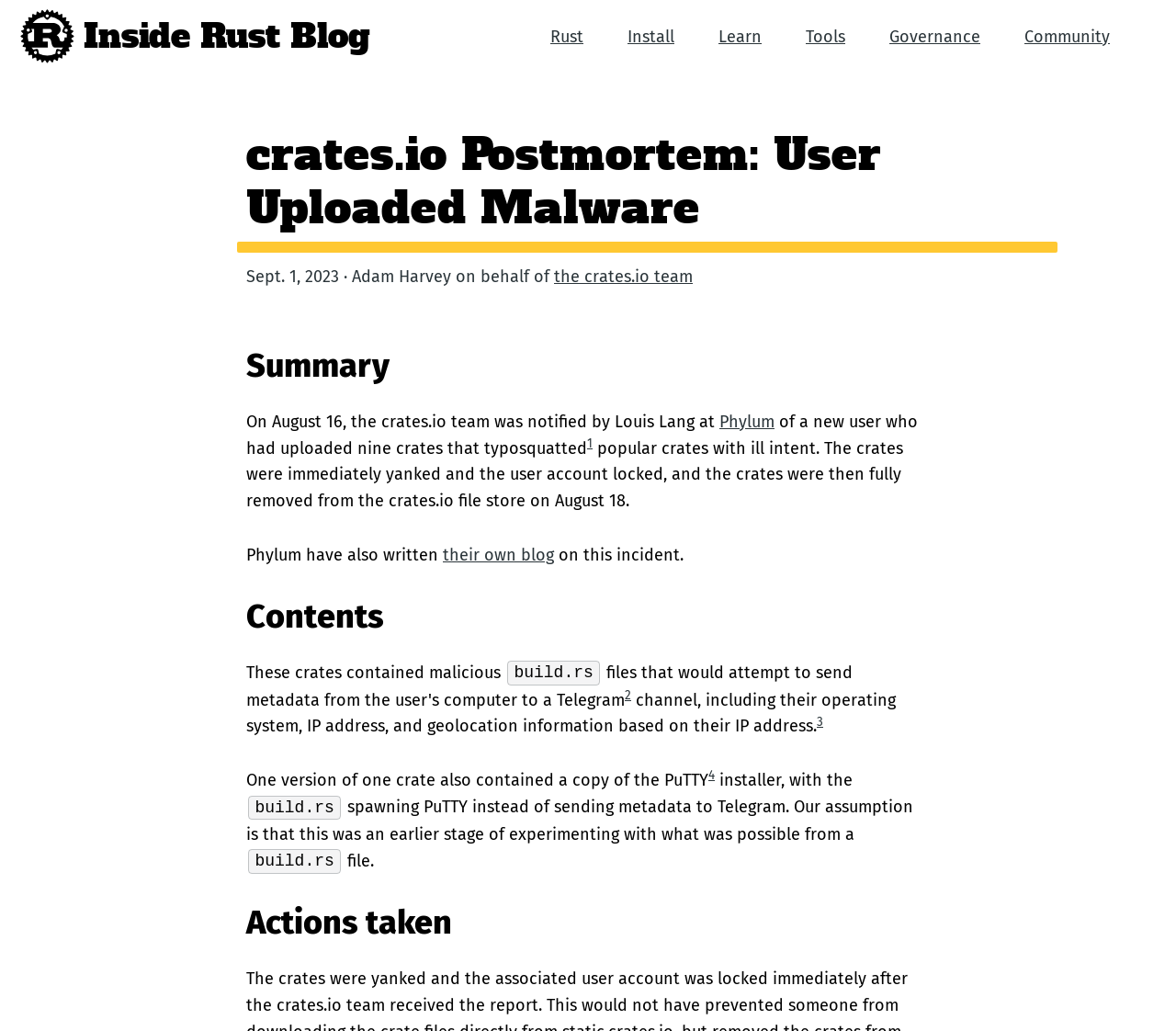Determine the bounding box coordinates (top-left x, top-left y, bottom-right x, bottom-right y) of the UI element described in the following text: Install

[0.534, 0.025, 0.573, 0.045]